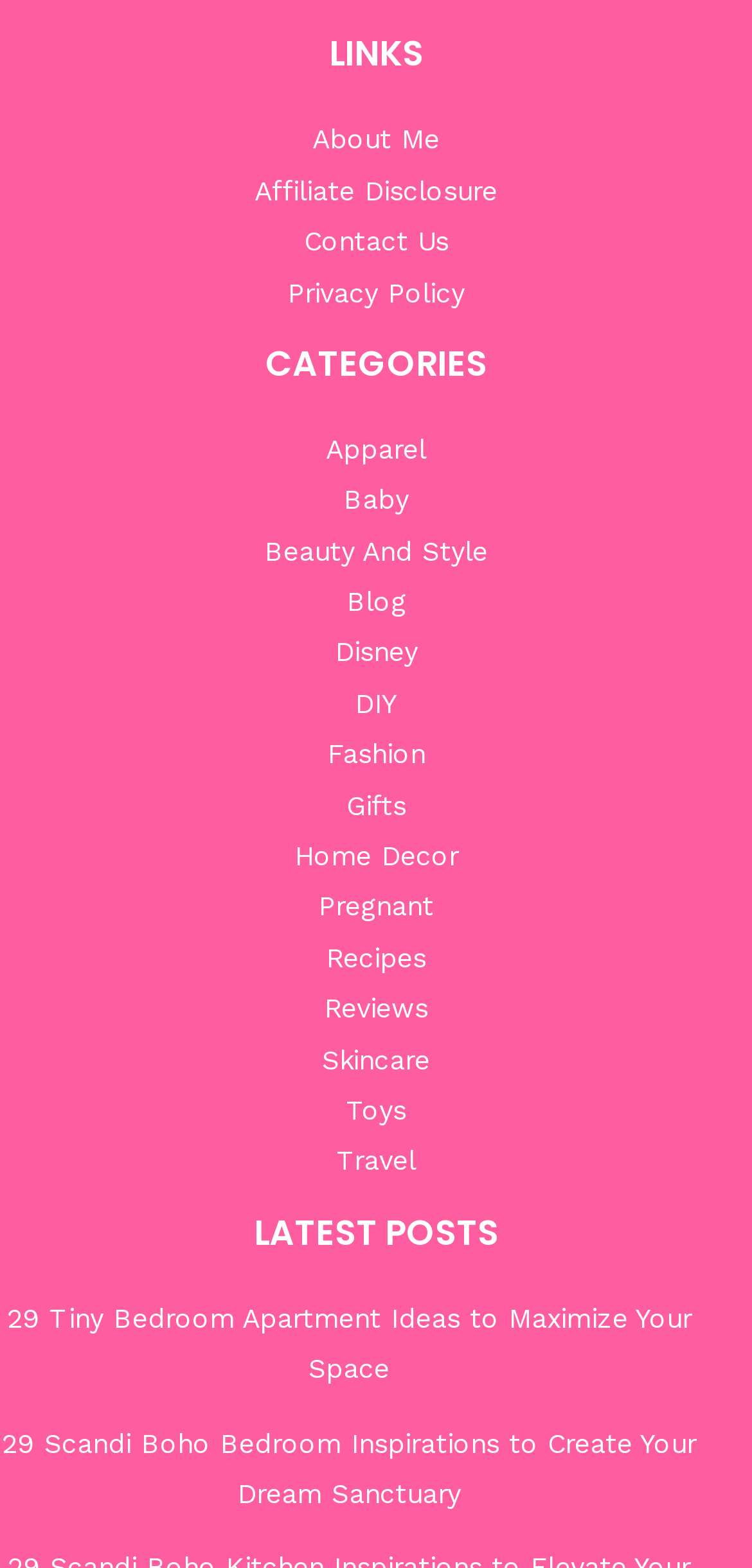Locate the coordinates of the bounding box for the clickable region that fulfills this instruction: "View Beauty And Style".

[0.351, 0.341, 0.649, 0.361]